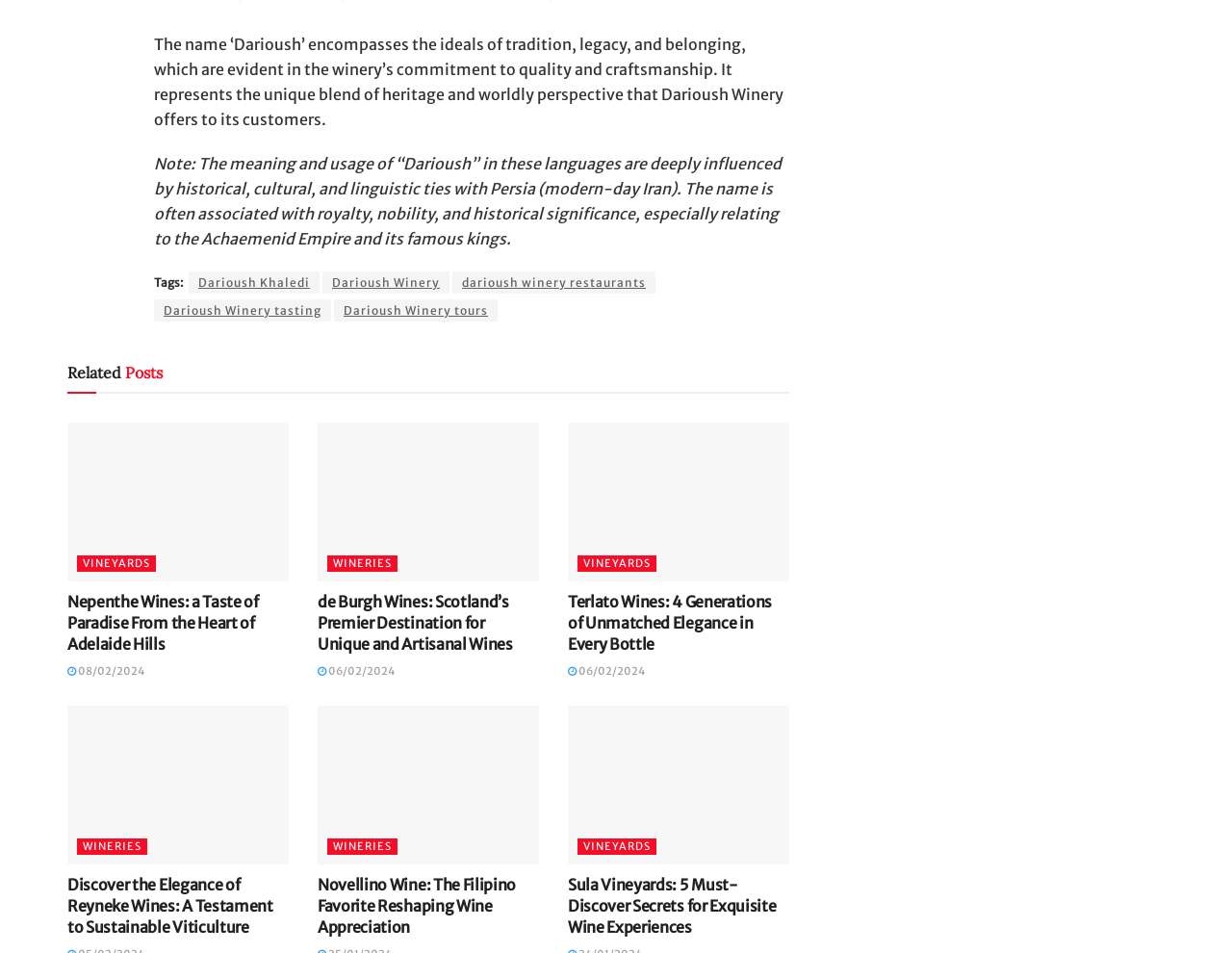What is the name of the winery described in the first paragraph?
Provide a comprehensive and detailed answer to the question.

The first paragraph of the webpage describes the name 'Darioush' and its significance, which is associated with the winery. Therefore, the name of the winery is Darioush Winery.